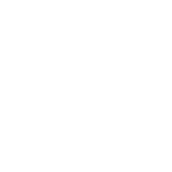What is the primary use of the polyester mesh fabric?
Please use the image to provide a one-word or short phrase answer.

lining applications